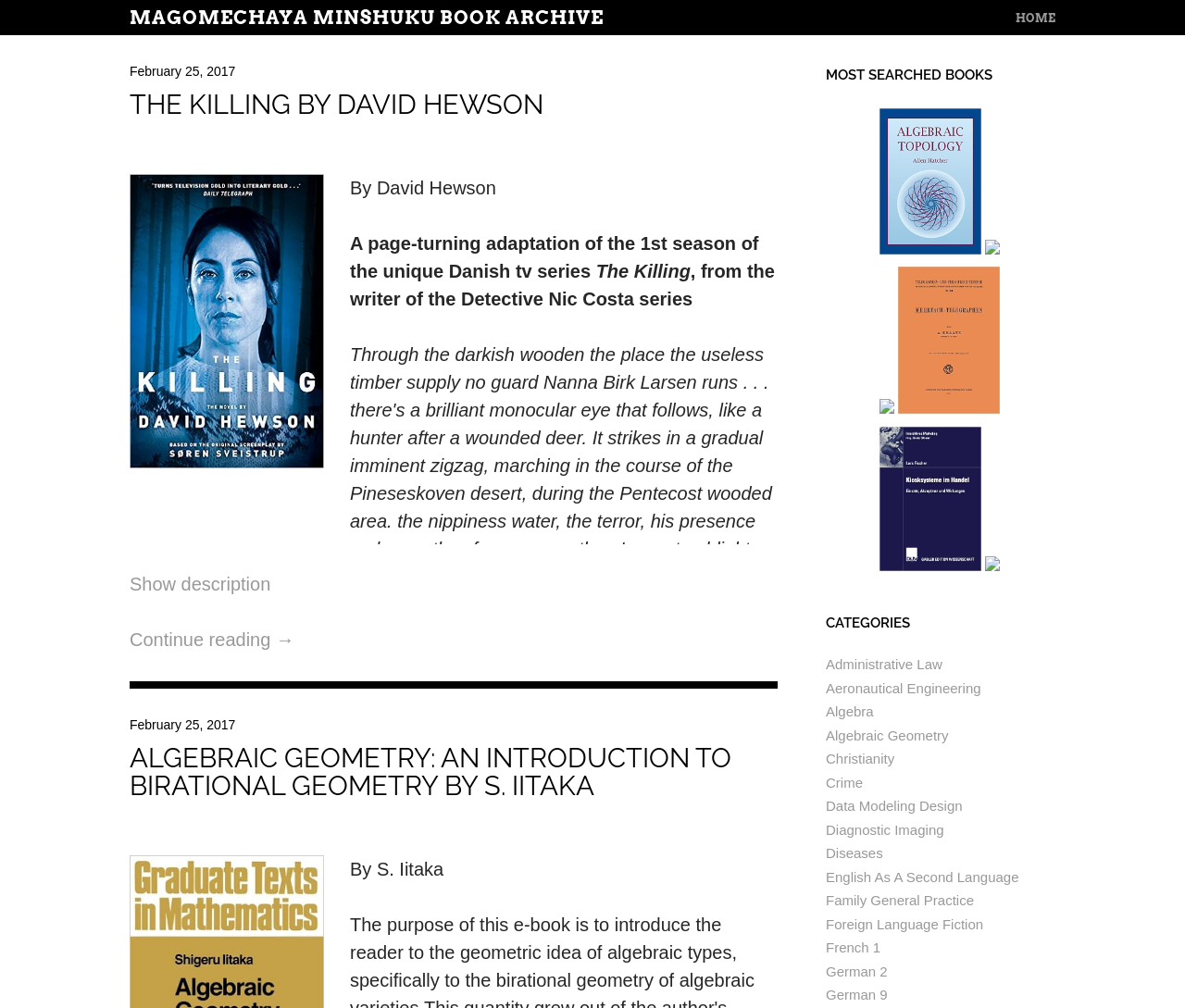Determine the bounding box coordinates for the element that should be clicked to follow this instruction: "Read the book description of 'THE KILLING BY DAVID HEWSON'". The coordinates should be given as four float numbers between 0 and 1, in the format [left, top, right, bottom].

[0.295, 0.231, 0.64, 0.279]